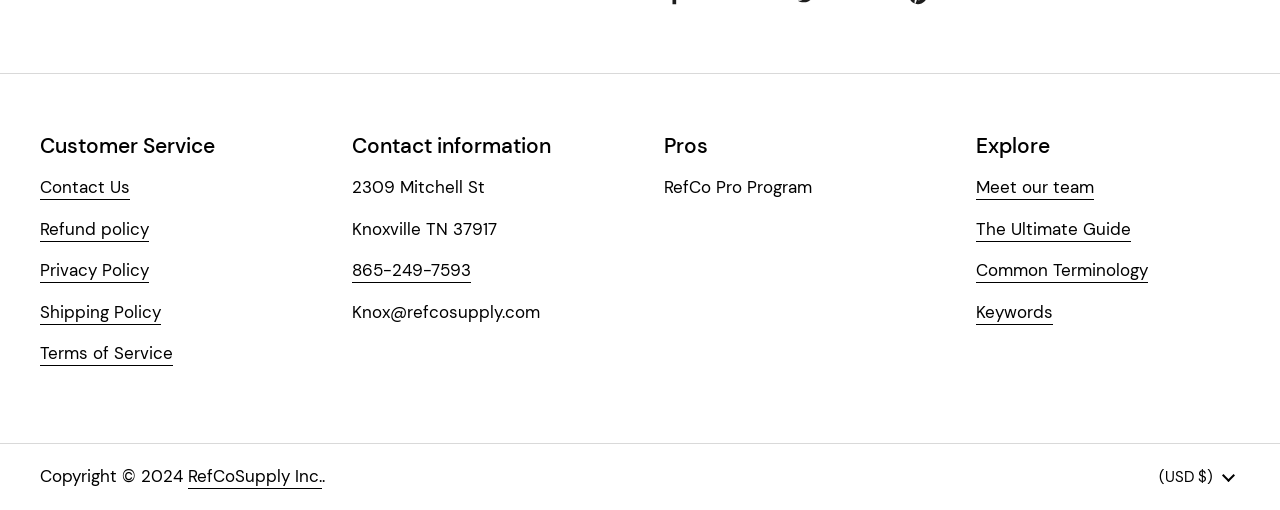What is the company's address?
Utilize the image to construct a detailed and well-explained answer.

The company's address can be found under the 'Contact information' heading, which is located in the middle section of the webpage. The address is provided as two static texts, '2309 Mitchell St' and 'Knoxville TN 37917', next to the company's phone number and email address.